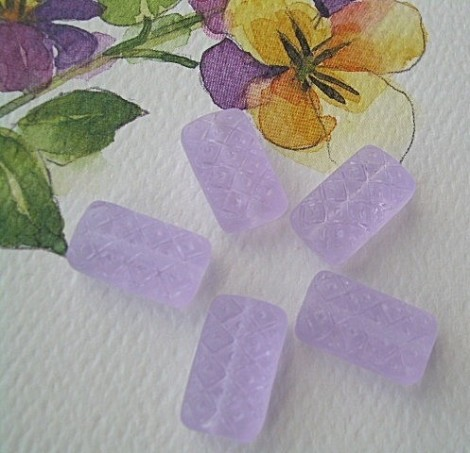Use one word or a short phrase to answer the question provided: 
What is the color of the beads?

Lilac purple